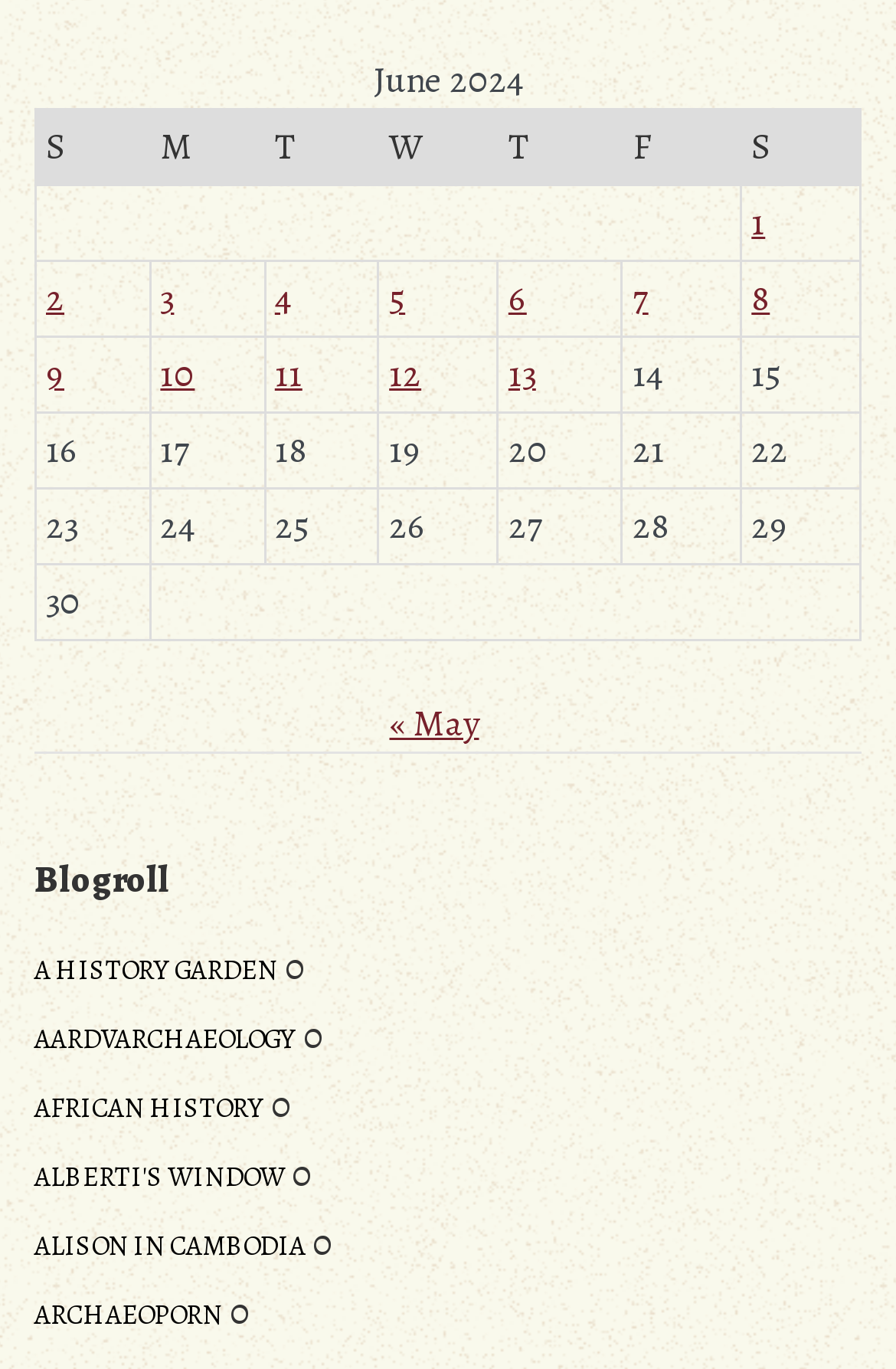Answer the question below in one word or phrase:
What is the month displayed in the table?

June 2024